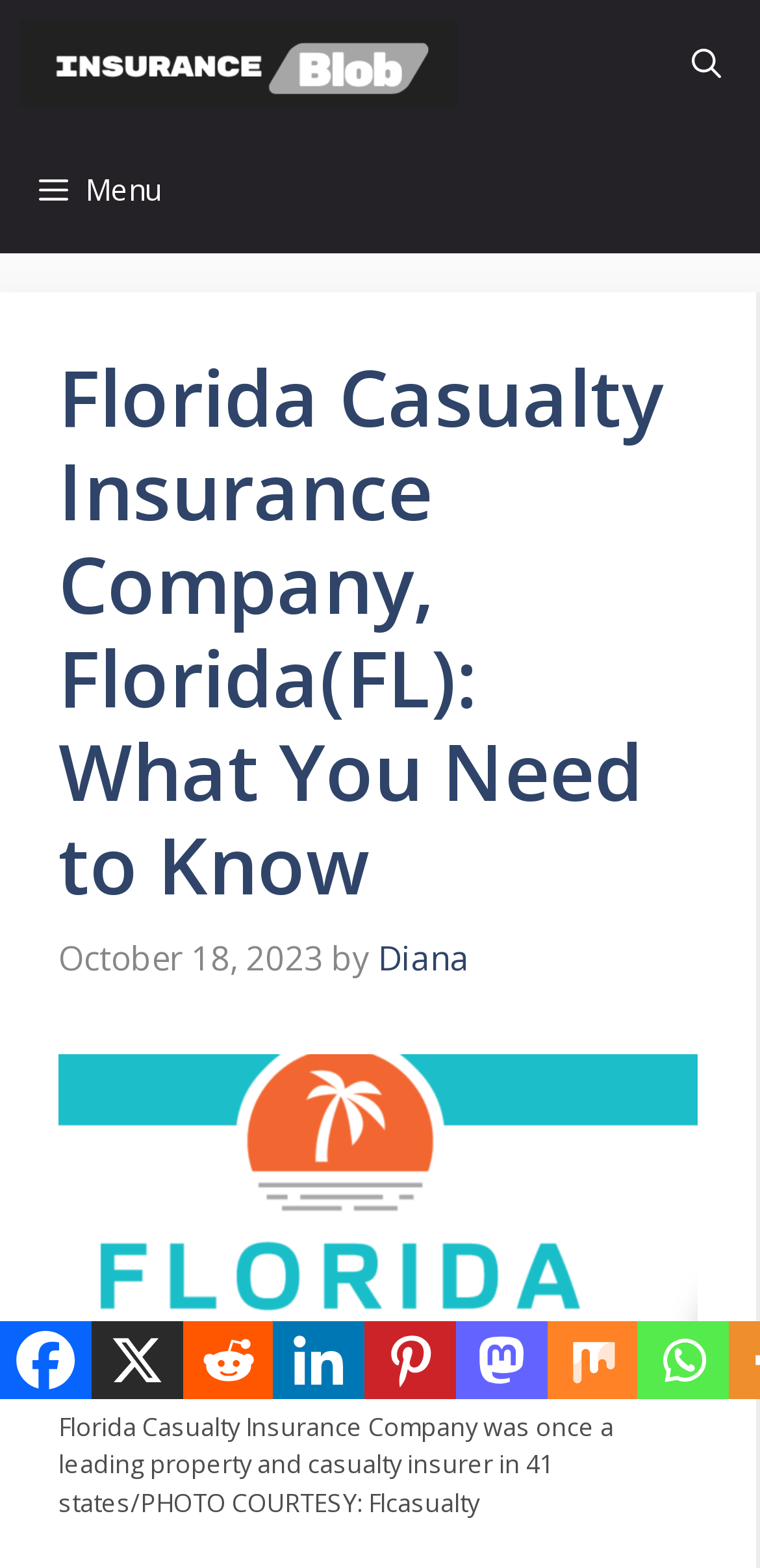Identify and provide the text content of the webpage's primary headline.

Florida Casualty Insurance Company, Florida(FL): What You Need to Know